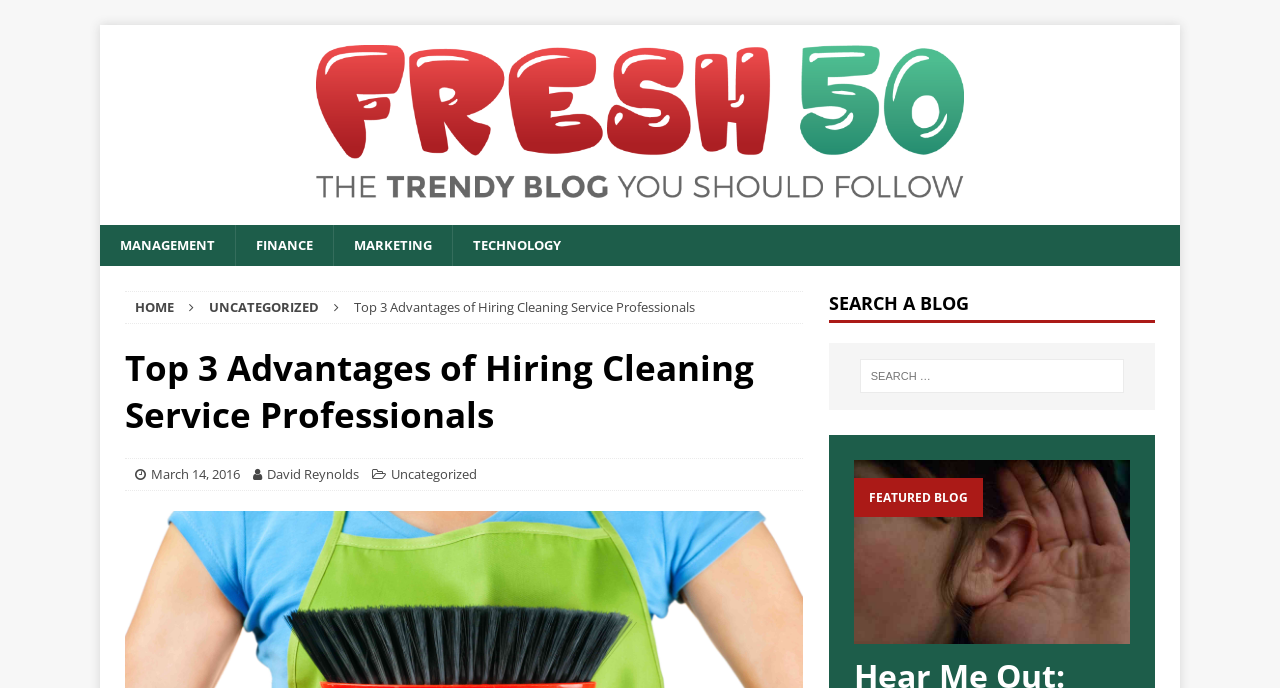Could you determine the bounding box coordinates of the clickable element to complete the instruction: "click the Fresh50 logo"? Provide the coordinates as four float numbers between 0 and 1, i.e., [left, top, right, bottom].

[0.247, 0.267, 0.753, 0.295]